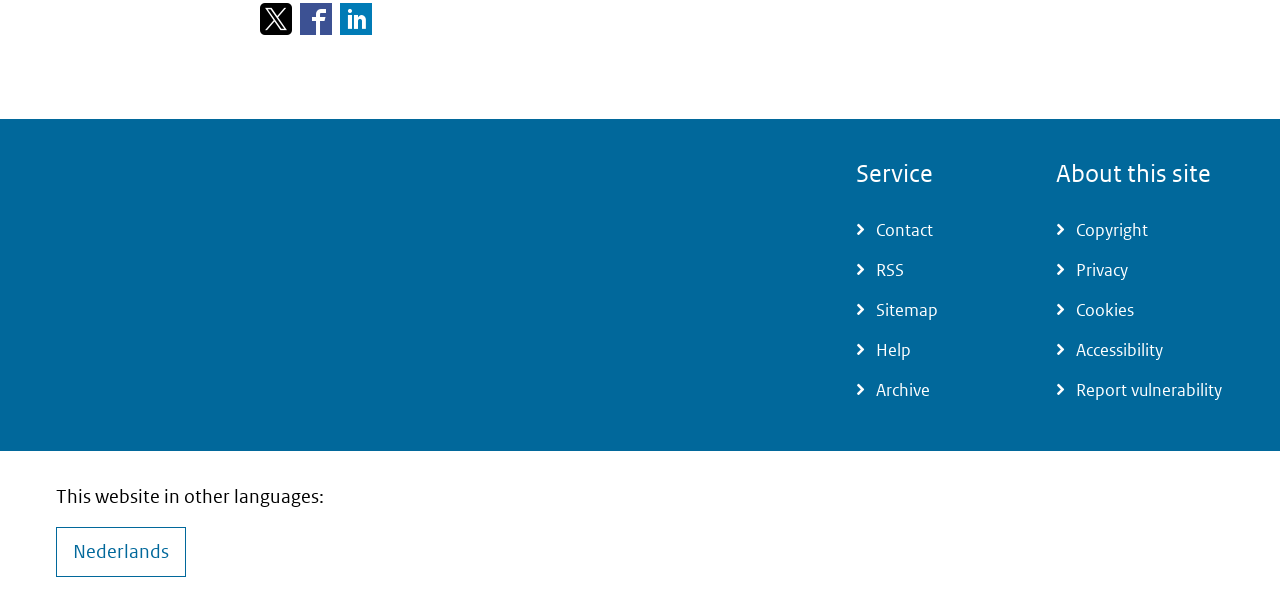What is the last link in the bottom section?
Look at the image and provide a detailed response to the question.

I looked at the bottom section and found that the last link is 'Report vulnerability'.